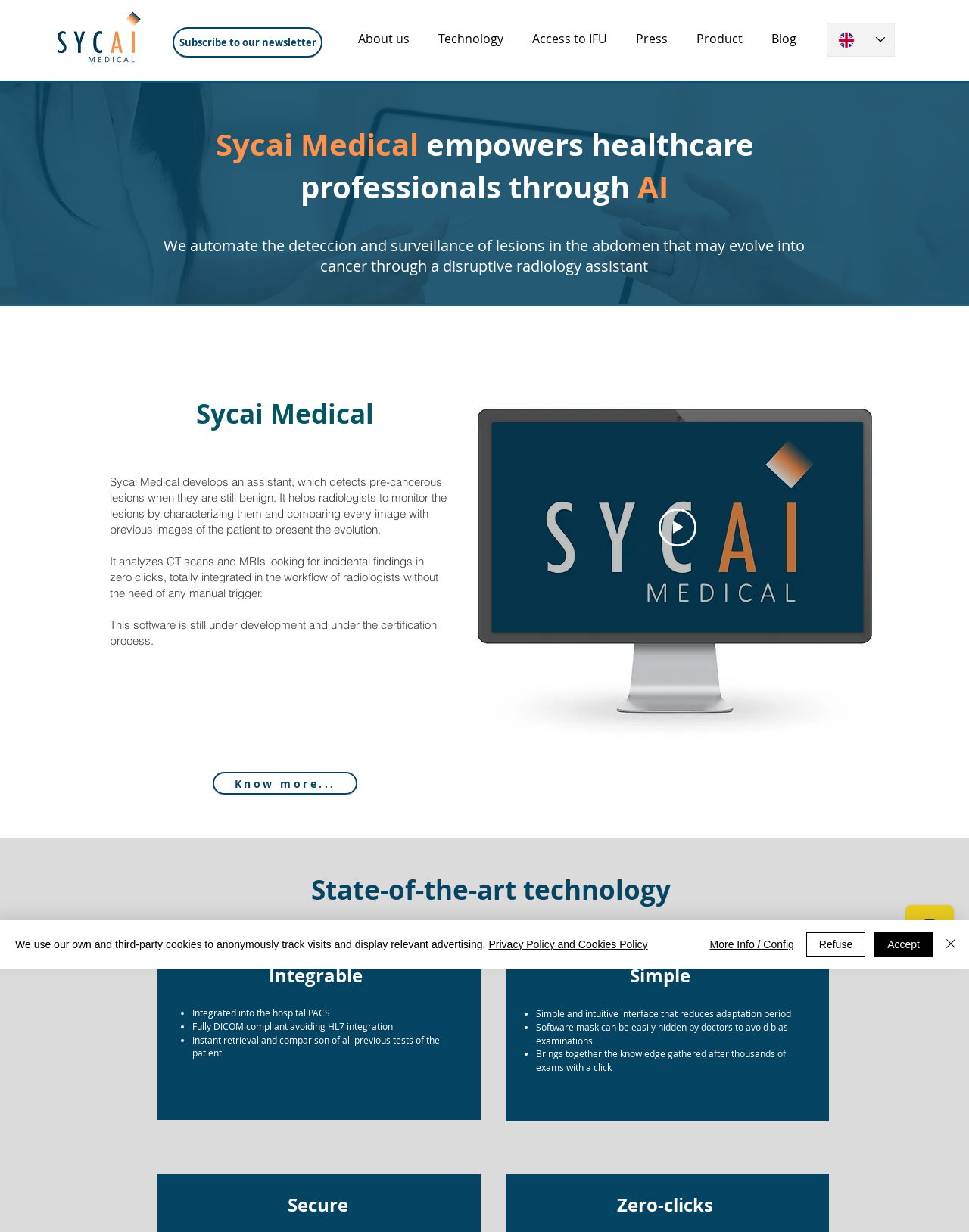What is the company name?
Using the screenshot, give a one-word or short phrase answer.

Sycai Technologies